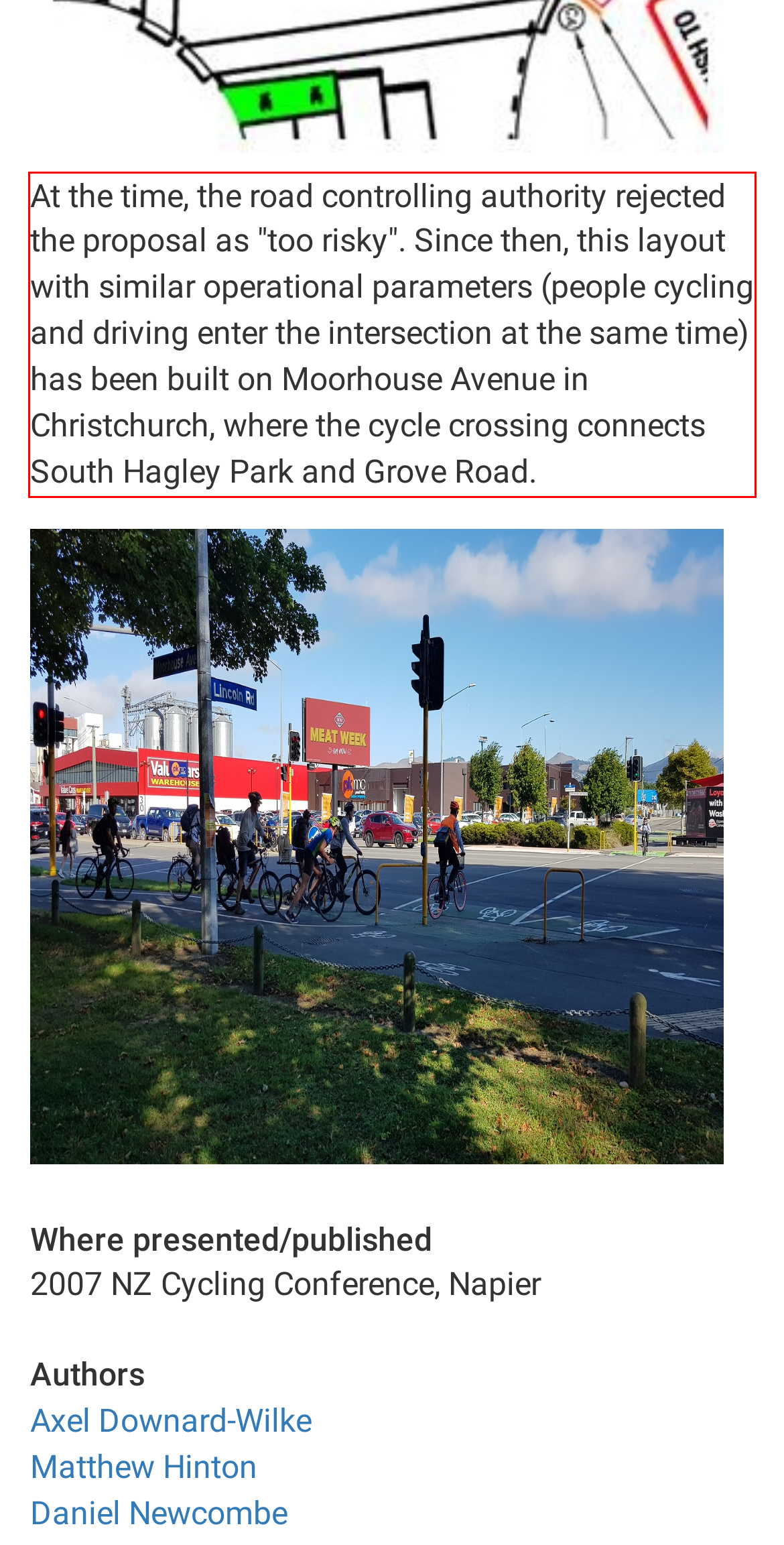Examine the screenshot of the webpage, locate the red bounding box, and perform OCR to extract the text contained within it.

At the time, the road controlling authority rejected the proposal as "too risky". Since then, this layout with similar operational parameters (people cycling and driving enter the intersection at the same time) has been built on Moorhouse Avenue in Christchurch, where the cycle crossing connects South Hagley Park and Grove Road.